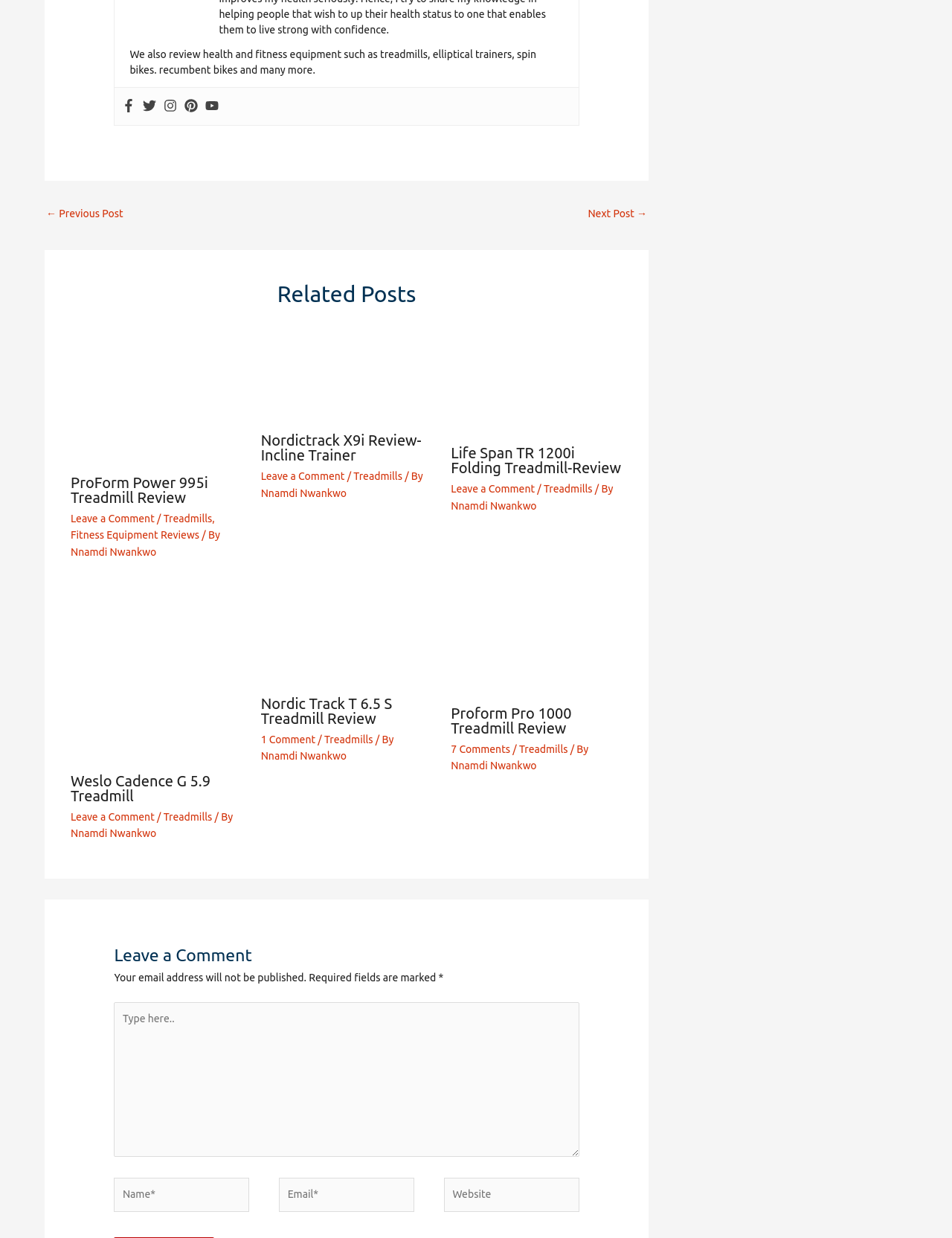Use a single word or phrase to respond to the question:
What is the author of the articles on this webpage?

Nnamdi Nwankwo